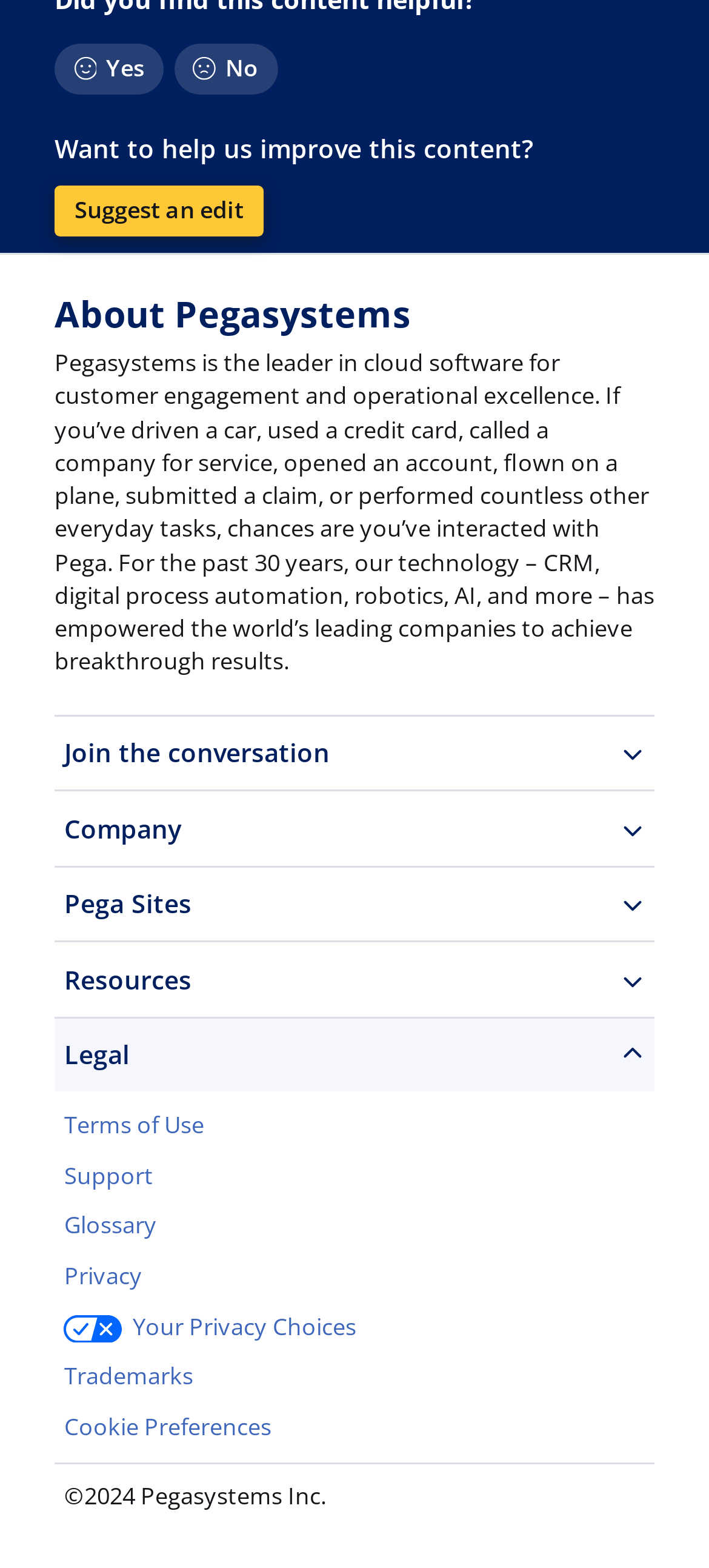Identify the bounding box coordinates of the region I need to click to complete this instruction: "Click the link to Lothar Böttcher".

None